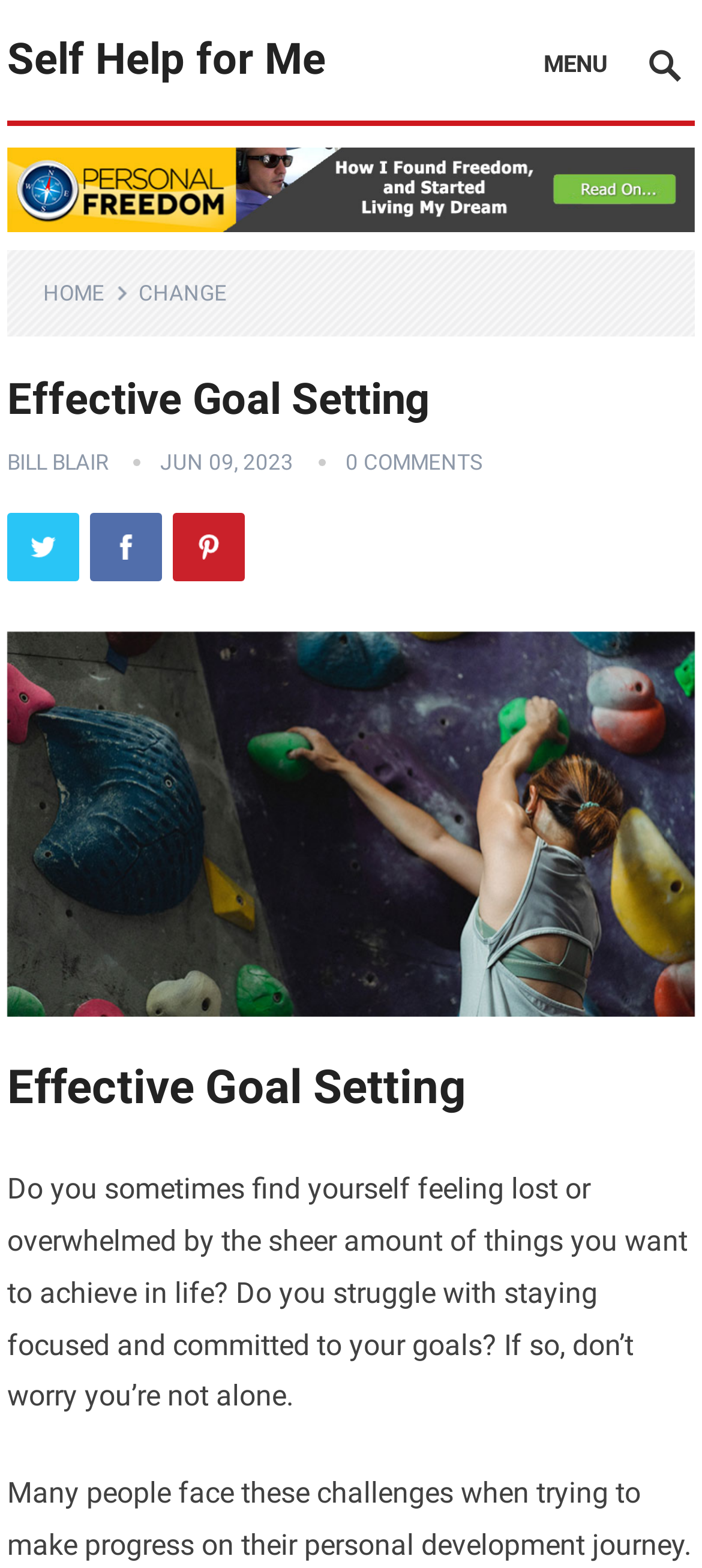Using the details from the image, please elaborate on the following question: How many headings are present on the webpage?

By analyzing the webpage's structure, I found two headings: 'Self Help for Me' and 'Effective Goal Setting', which are used to organize and highlight important content on the webpage.